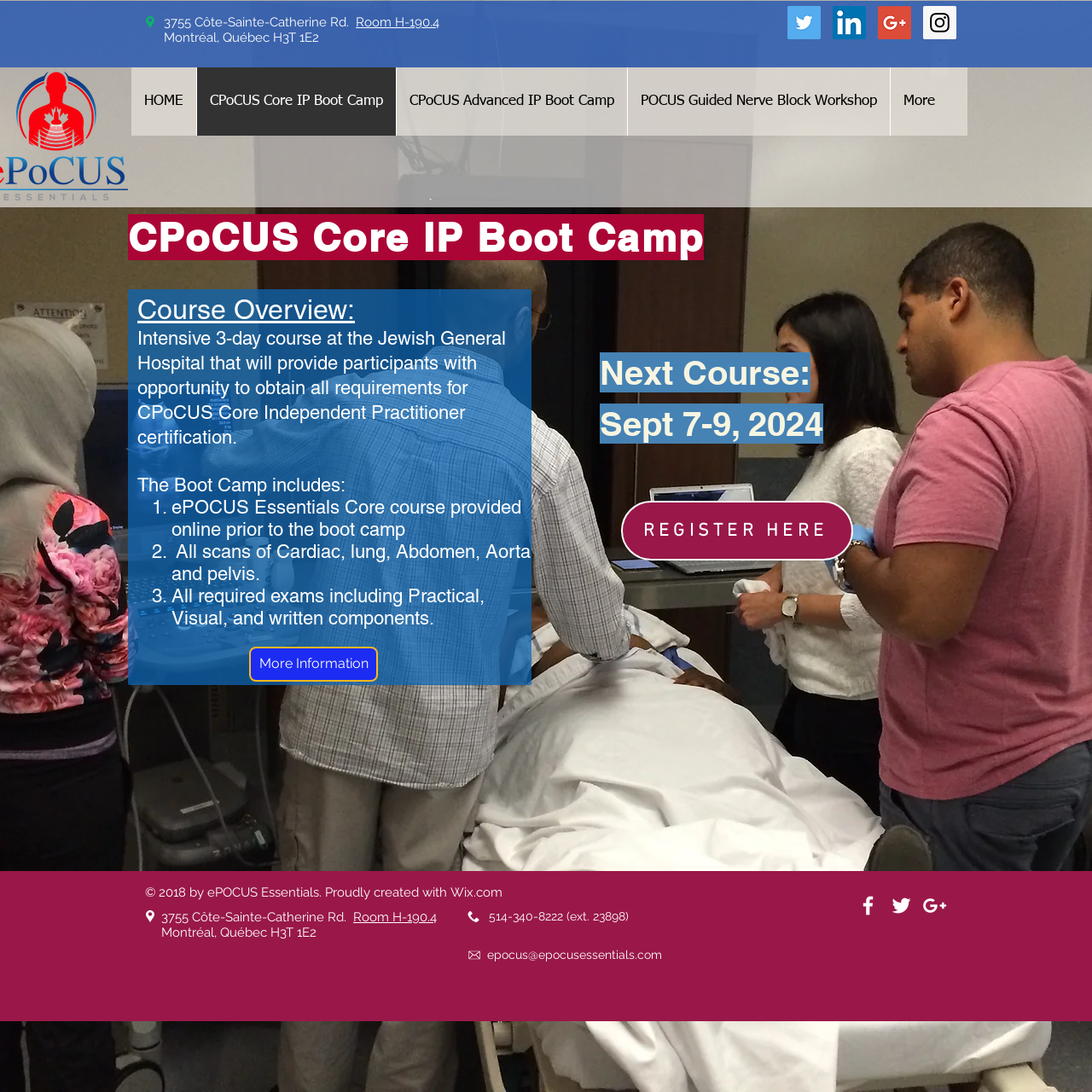Determine the bounding box coordinates of the target area to click to execute the following instruction: "Click the 'More Information' link."

[0.228, 0.592, 0.346, 0.624]